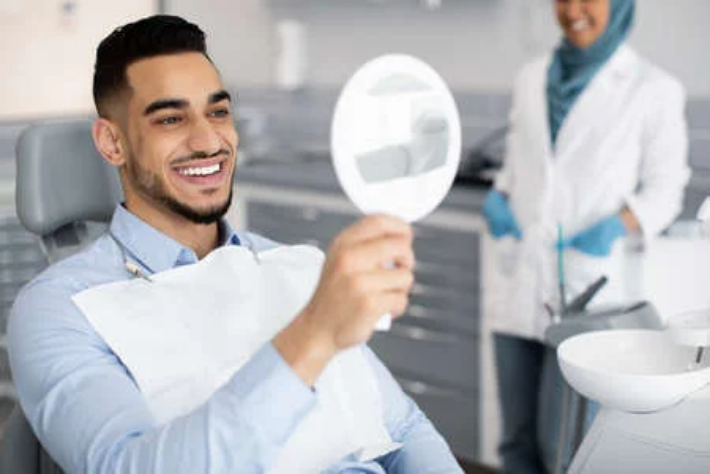What is the dentist wearing on her head?
Refer to the screenshot and deliver a thorough answer to the question presented.

The female dentist in the background is wearing a white coat and a hijab, which is a headscarf worn by some Muslim women.